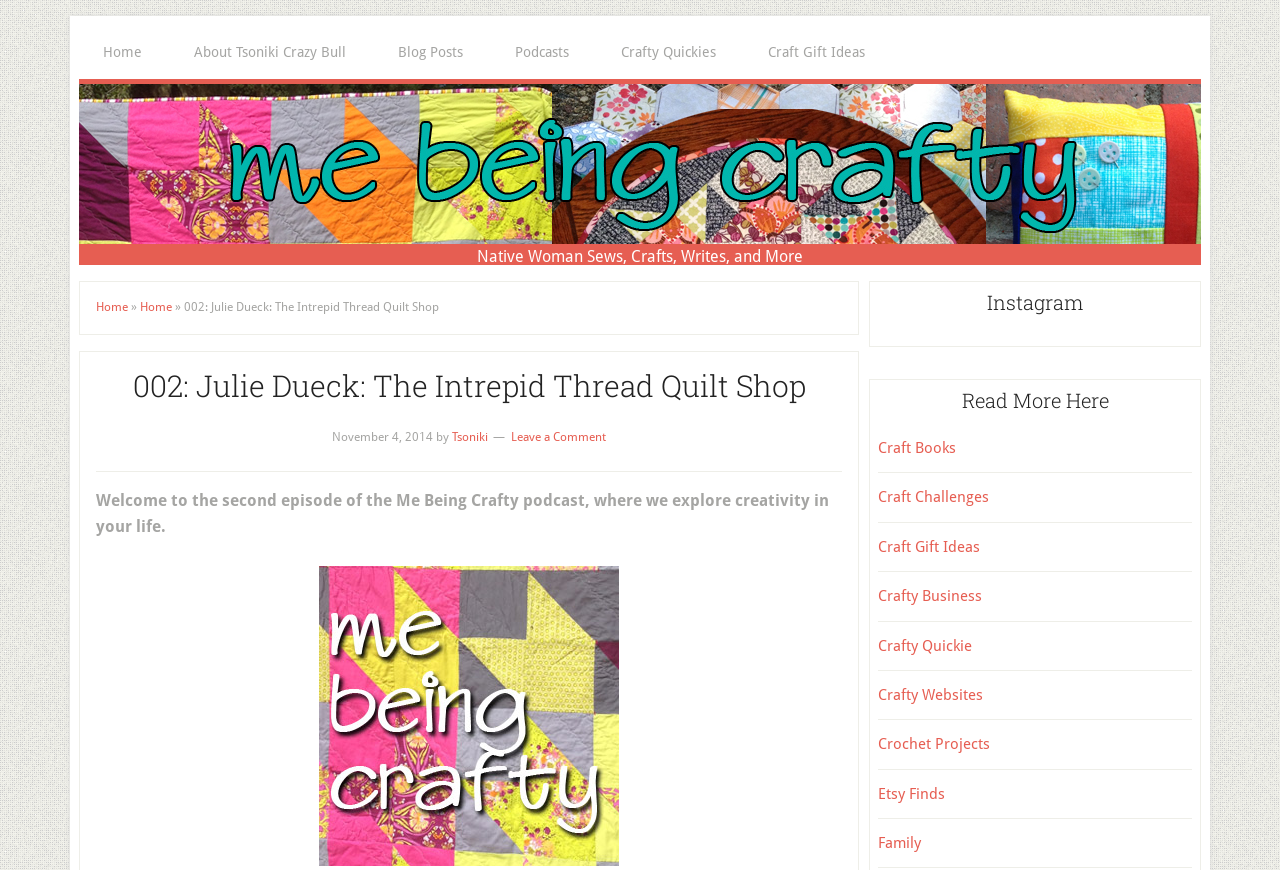Offer a comprehensive description of the webpage’s content and structure.

This webpage is about the Me Being Crafty podcast, specifically the second episode featuring Julie Dueck, owner of The Intrepid Thread Quilt Shop. At the top, there is a navigation menu with links to "Home", "About Tsoniki Crazy Bull", "Blog Posts", "Podcasts", "Crafty Quickies", and "Craft Gift Ideas". Below the navigation menu, there is a link to the podcast episode.

On the left side of the page, there is a section with a heading "Native Woman Sews, Crafts, Writes, and More". Below this heading, there are links to "Home" and a breadcrumb trail indicating the current page.

The main content of the page is on the right side, where the title "002: Julie Dueck: The Intrepid Thread Quilt Shop" is displayed prominently. Below the title, there is a time stamp indicating the episode was published on November 4, 2014, and a byline crediting Tsoniki. There is also a link to "Leave a Comment".

The main text of the page is a brief introduction to the podcast episode, which explores creativity in life. Below the text, there is a large image with a caption "mbc 300x300".

On the right side of the page, there are several headings and links, including "Instagram", "Read More Here", and various categories related to crafts, such as "Craft Books", "Craft Challenges", and "Etsy Finds".